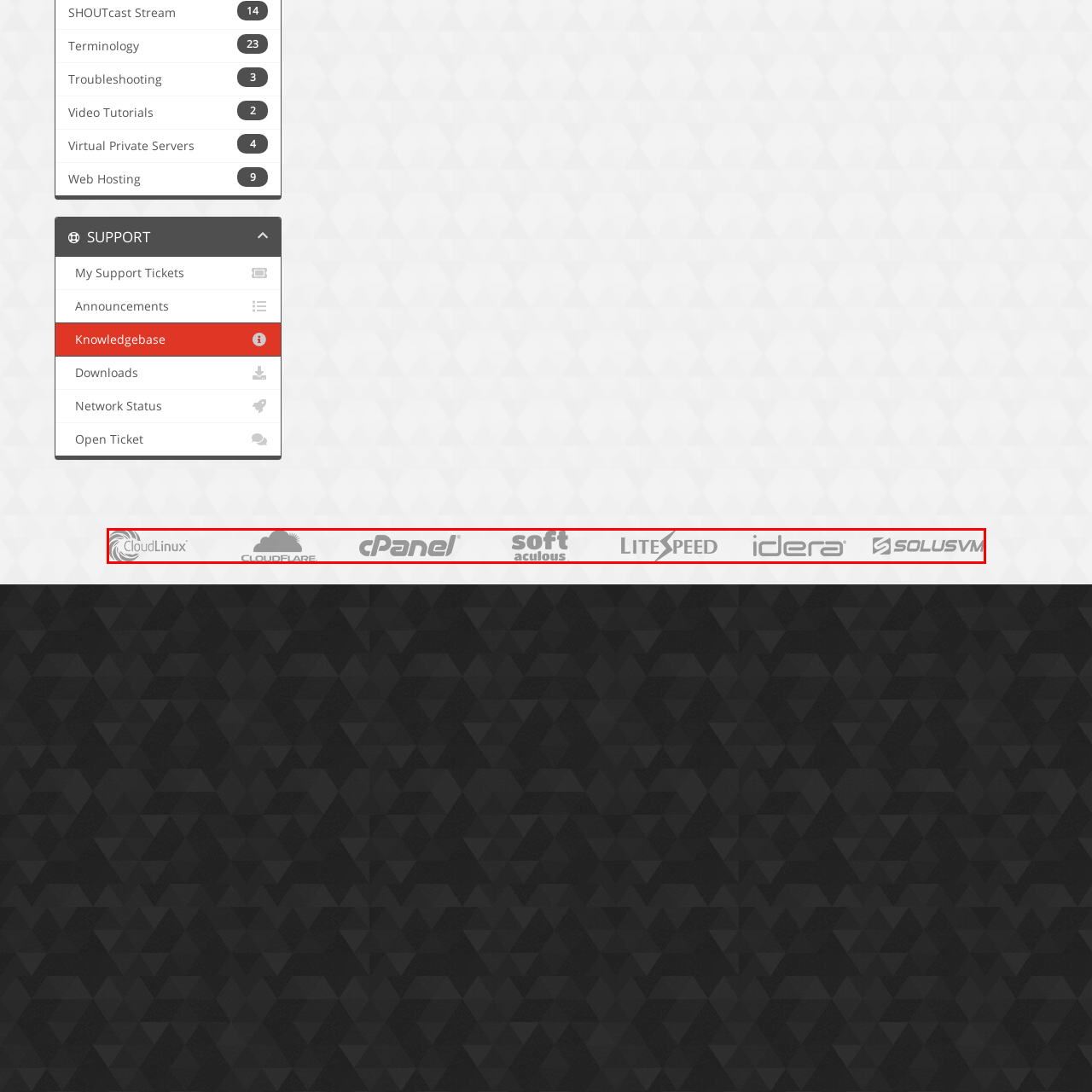View the image inside the red box and answer the question briefly with a word or phrase:
What is the purpose of Softaculous?

Automating web application installation